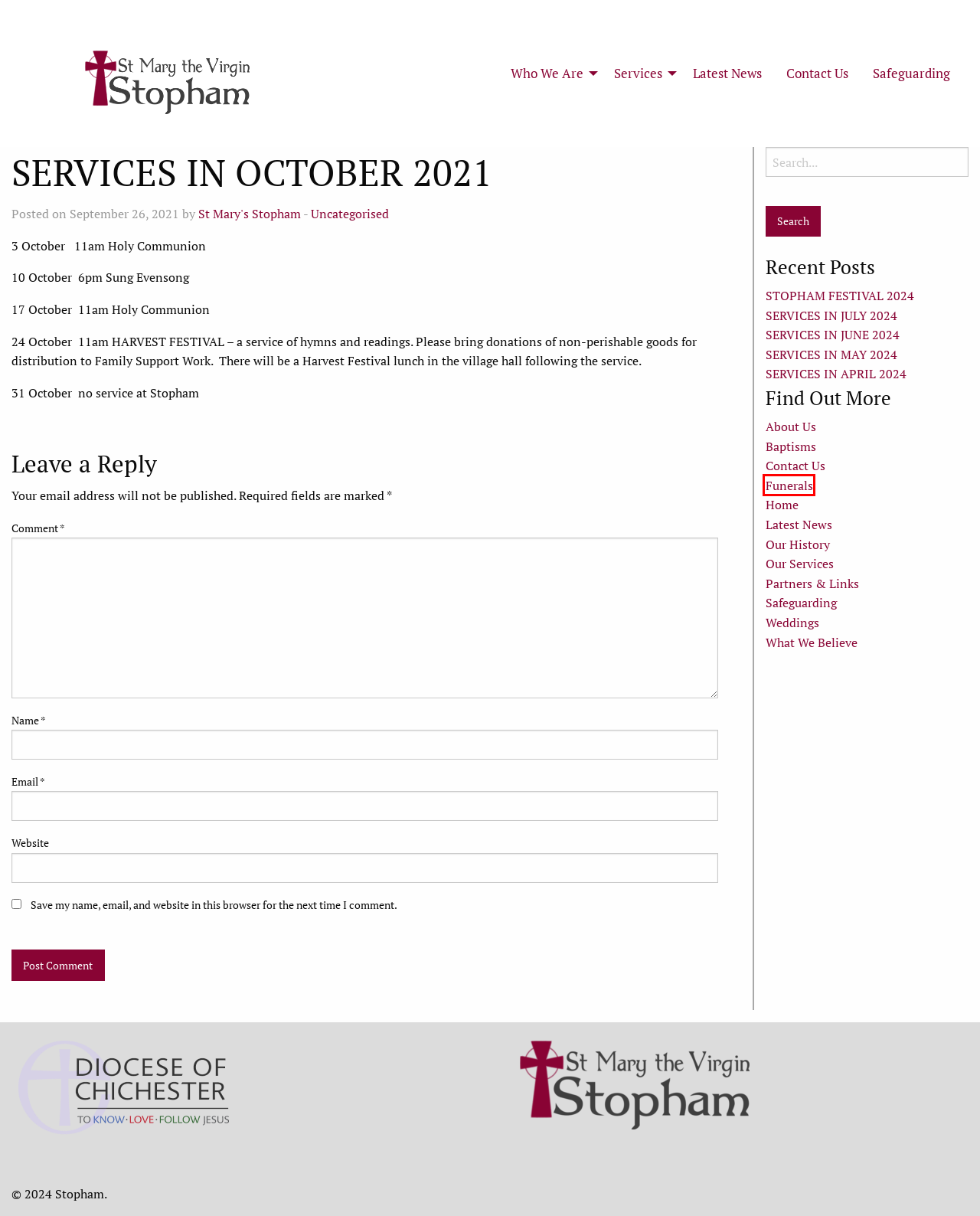You have been given a screenshot of a webpage with a red bounding box around a UI element. Select the most appropriate webpage description for the new webpage that appears after clicking the element within the red bounding box. The choices are:
A. Stopham – St Mary the Virgin, Stopham
B. SERVICES IN JULY 2024 – Stopham
C. Funerals – Stopham
D. Weddings – Stopham
E. Baptisms – Stopham
F. SERVICES IN APRIL 2024 – Stopham
G. Uncategorised – Stopham
H. Partners & Links – Stopham

C